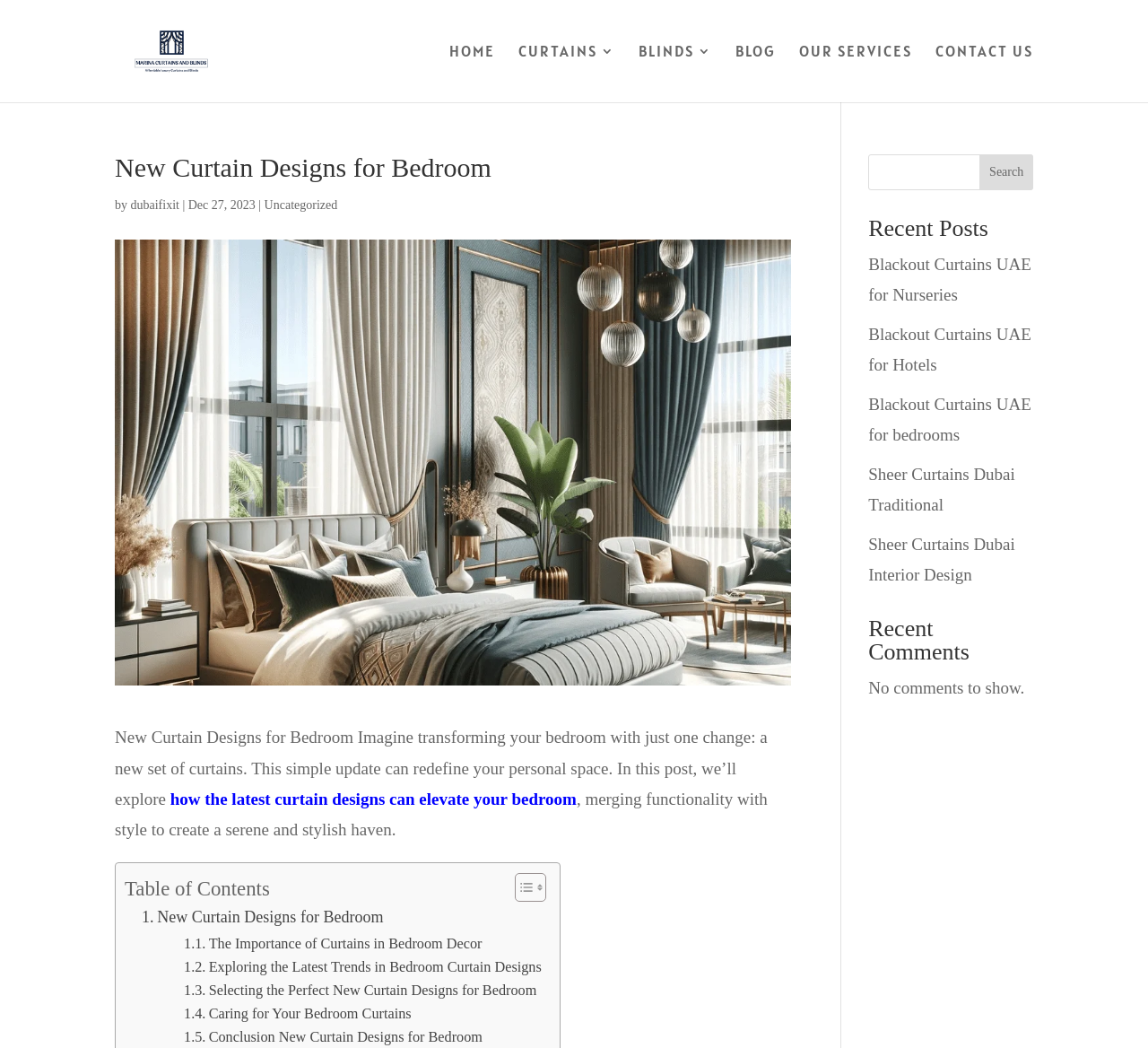Elaborate on the webpage's design and content in a detailed caption.

This webpage is about new curtain designs for bedrooms, with a focus on transforming the space with a simple update. At the top, there is a logo and a navigation menu with links to "HOME", "CURTAINS 3", "BLINDS 3", "BLOG", "OUR SERVICES", and "CONTACT US". Below the navigation menu, there is a heading that reads "New Curtain Designs for Bedroom" followed by a brief description of the article.

To the right of the heading, there is a section with the author's name, "dubaifixit", and the date "Dec 27, 2023". Below this section, there is a large image related to new curtain designs for bedrooms.

The main content of the article is divided into sections, with a table of contents on the left side. The table of contents has links to different sections of the article, including "The Importance of Curtains in Bedroom Decor", "Exploring the Latest Trends in Bedroom Curtain Designs", and "Selecting the Perfect New Curtain Designs for Bedroom".

On the right side of the page, there is a search bar with a search button. Below the search bar, there is a section titled "Recent Posts" with links to several articles, including "Blackout Curtains UAE for Nurseries" and "Sheer Curtains Dubai Interior Design". Further down, there is a section titled "Recent Comments" with a message indicating that there are no comments to show.

Throughout the page, there are several images and links to other articles and services, creating a visually appealing and informative layout.